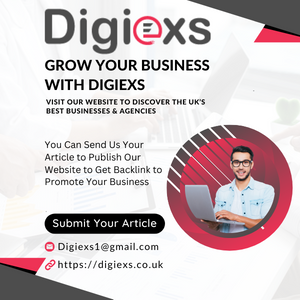What is the demeanor of the young man in the image?
Please provide a single word or phrase as the answer based on the screenshot.

Friendly and approachable